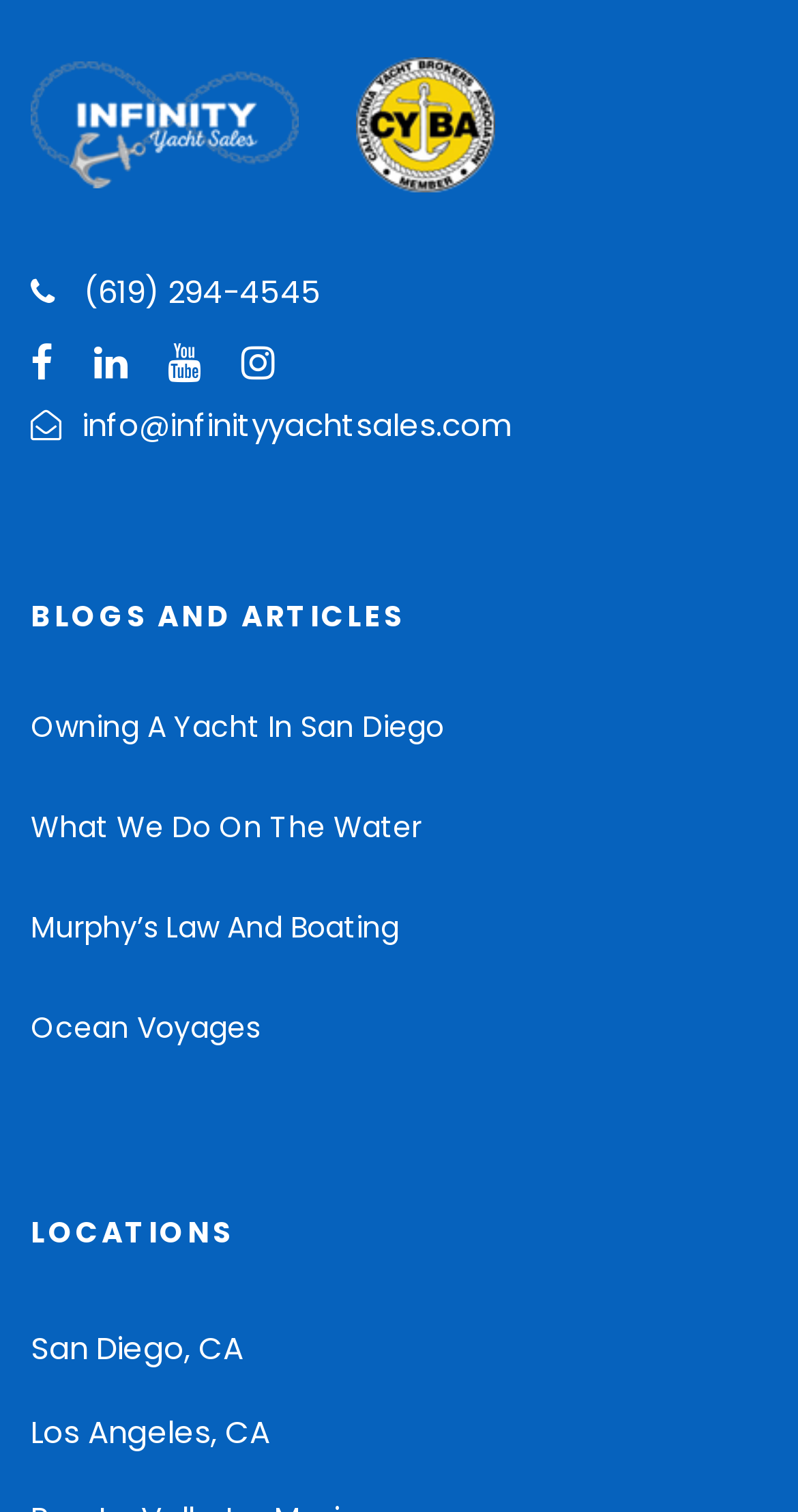How many locations are listed?
Using the image, provide a concise answer in one word or a short phrase.

2